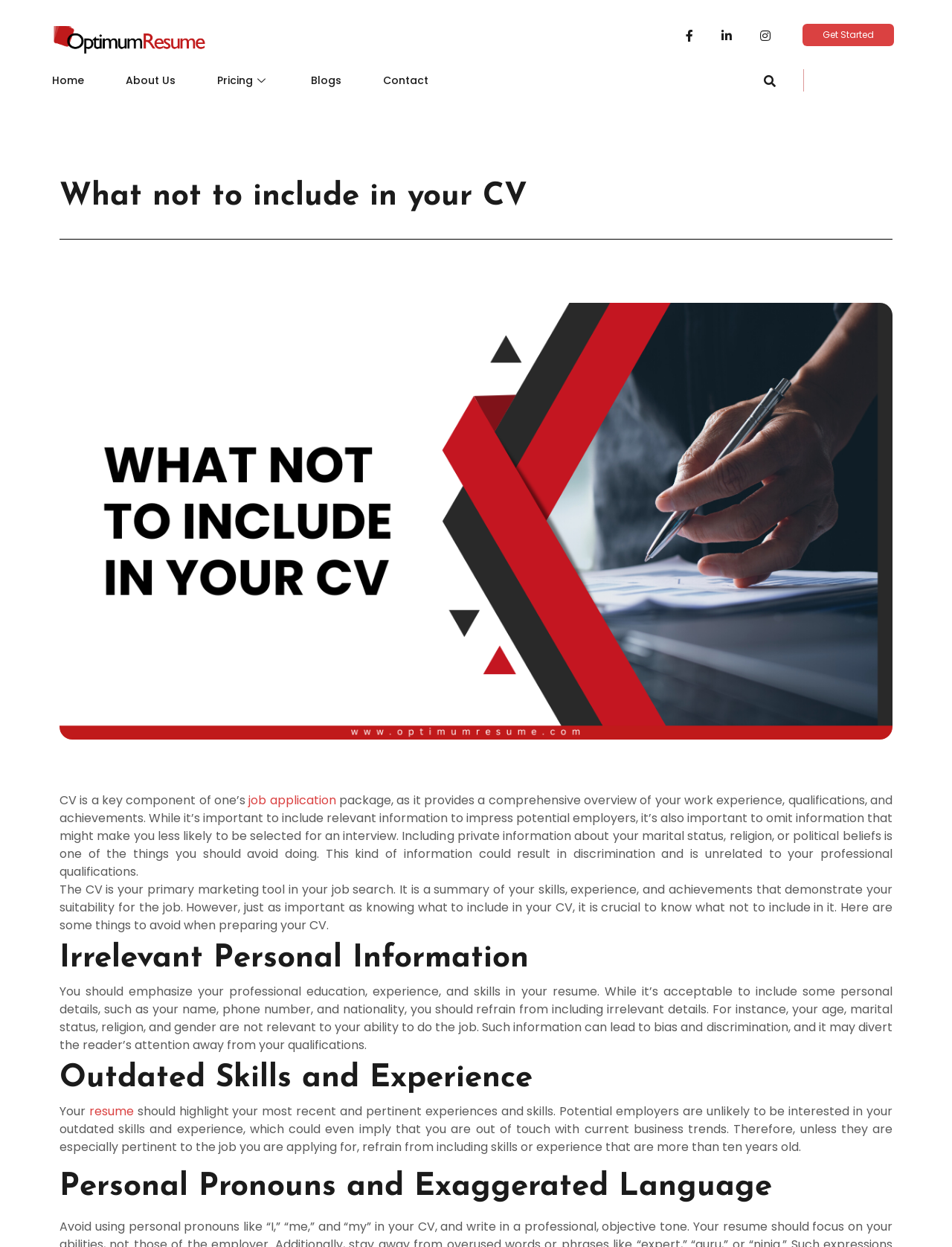What type of information should be avoided in a CV?
Your answer should be a single word or phrase derived from the screenshot.

Private information